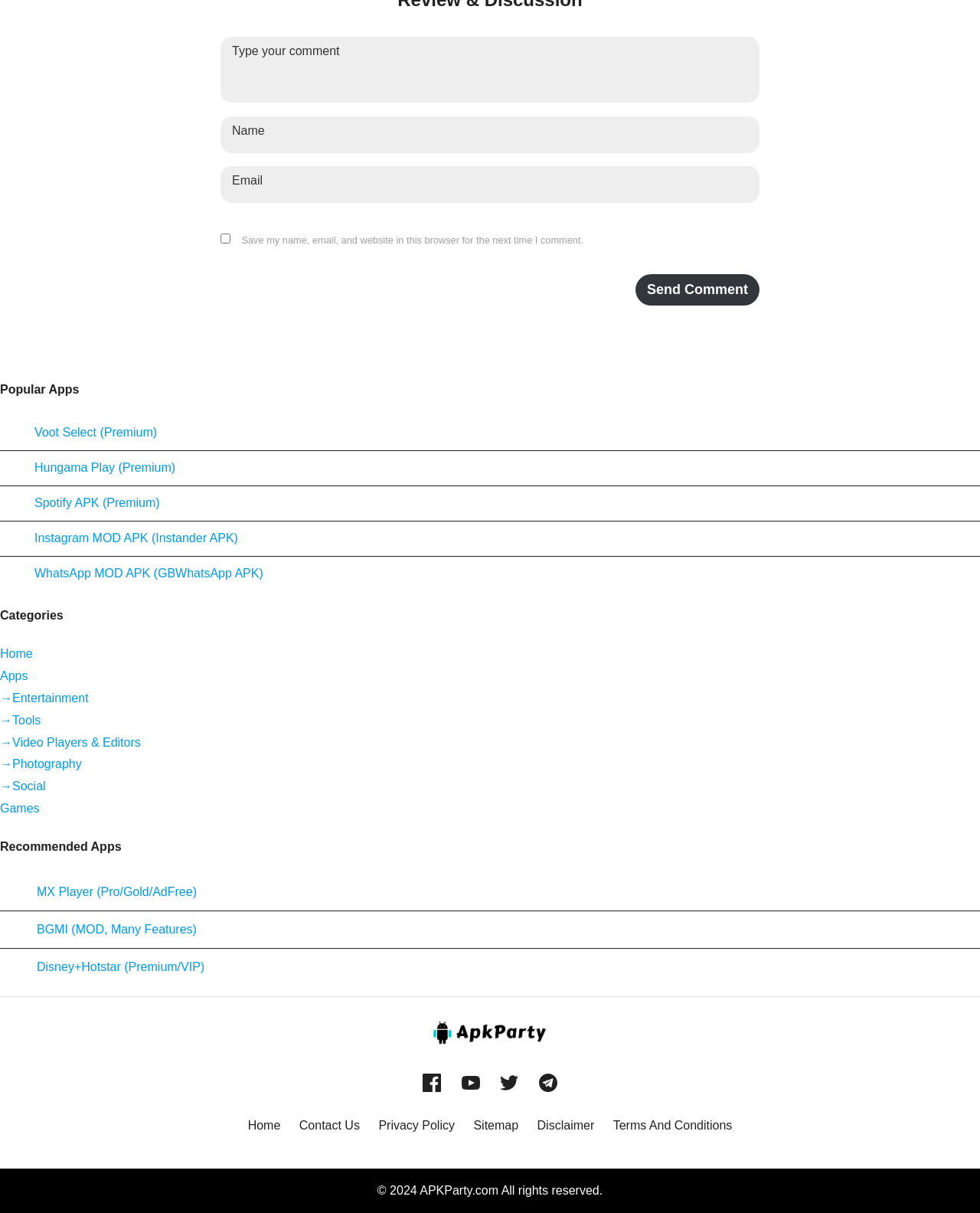Please reply with a single word or brief phrase to the question: 
What type of apps are listed in the 'Popular Apps' section?

Premium and MOD APKs